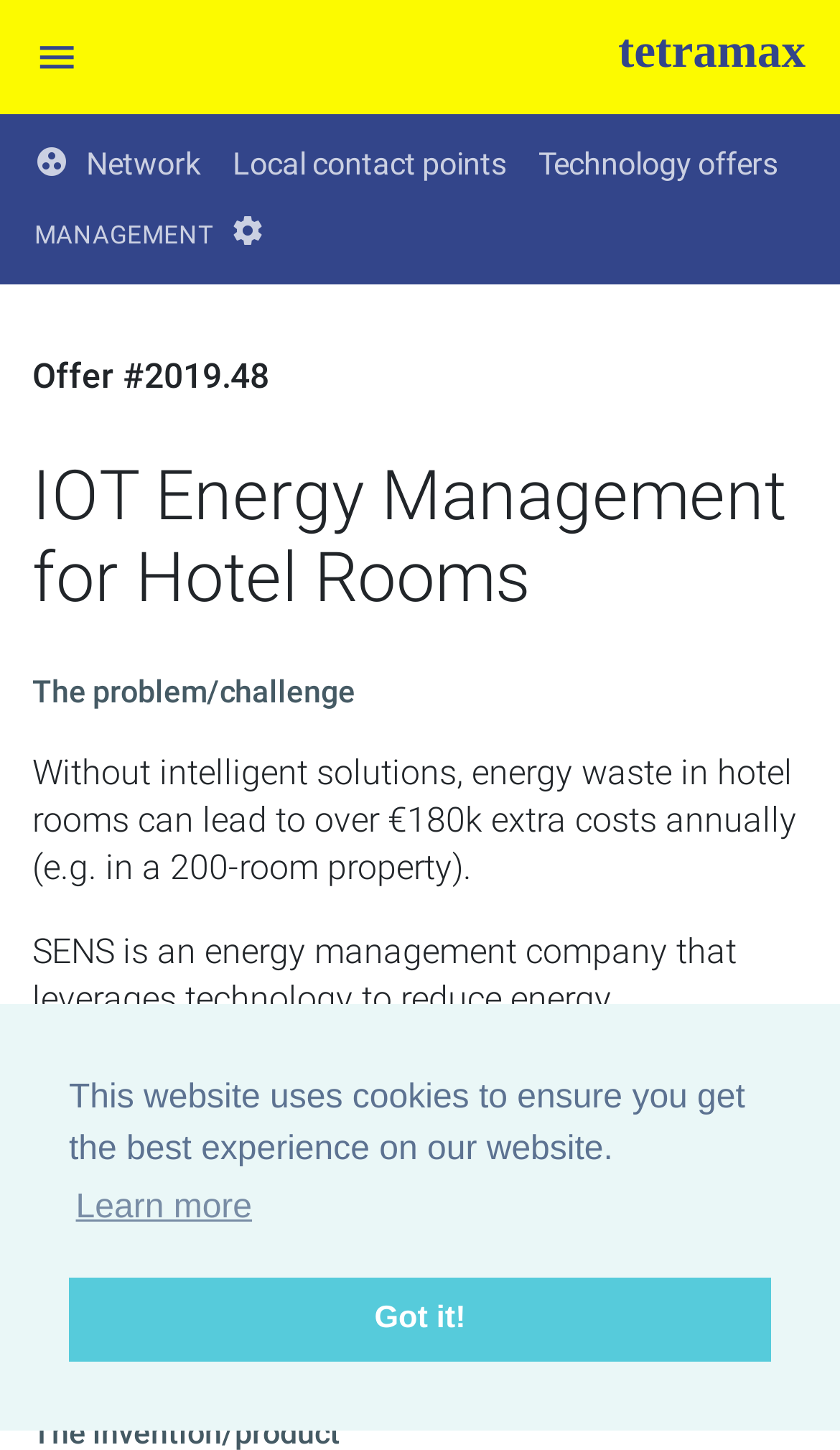What is the purpose of the REMS system?
Provide a one-word or short-phrase answer based on the image.

Reduce energy consumption and costs